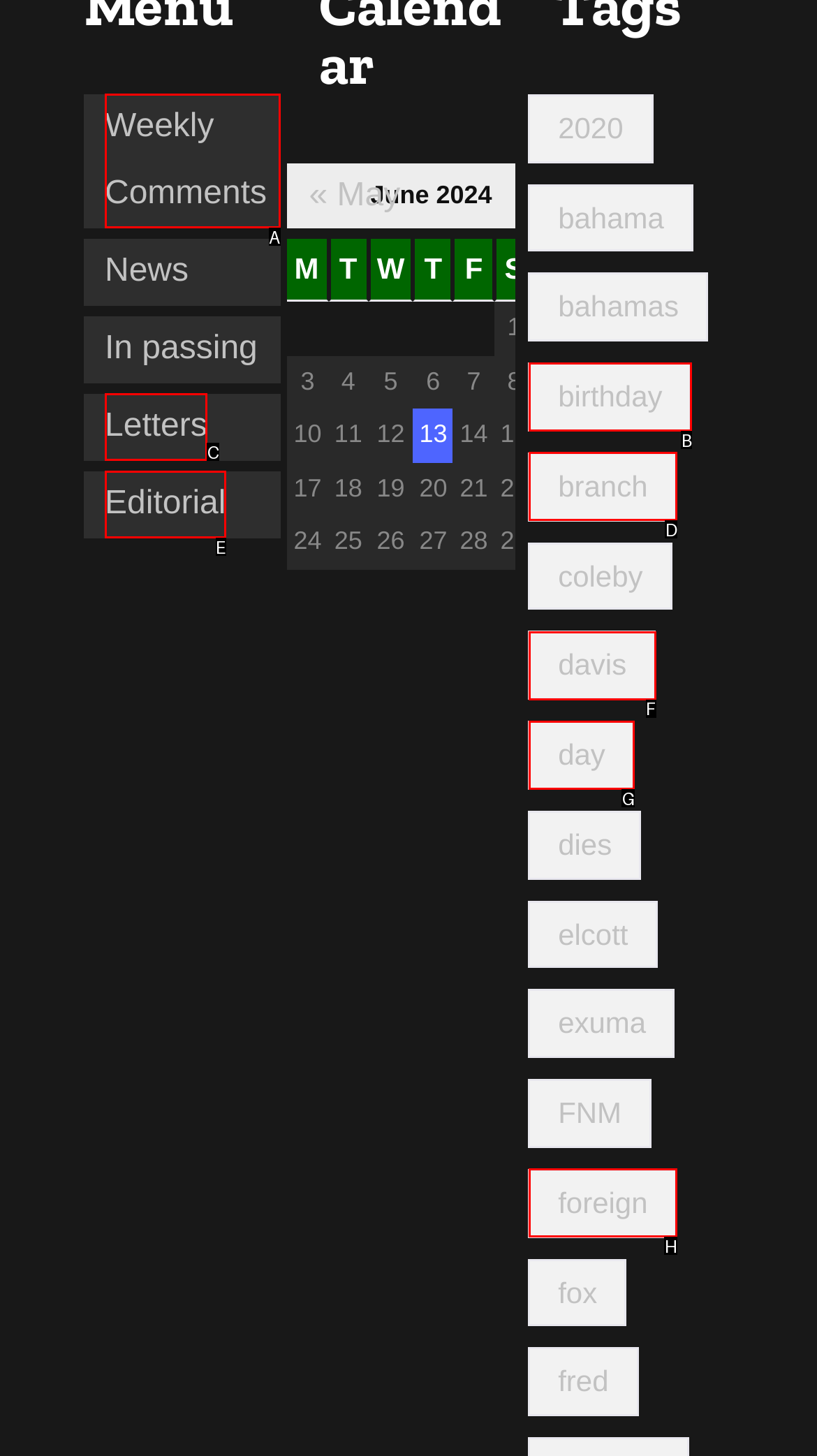Choose the HTML element that aligns with the description: Weekly Comments. Indicate your choice by stating the letter.

A